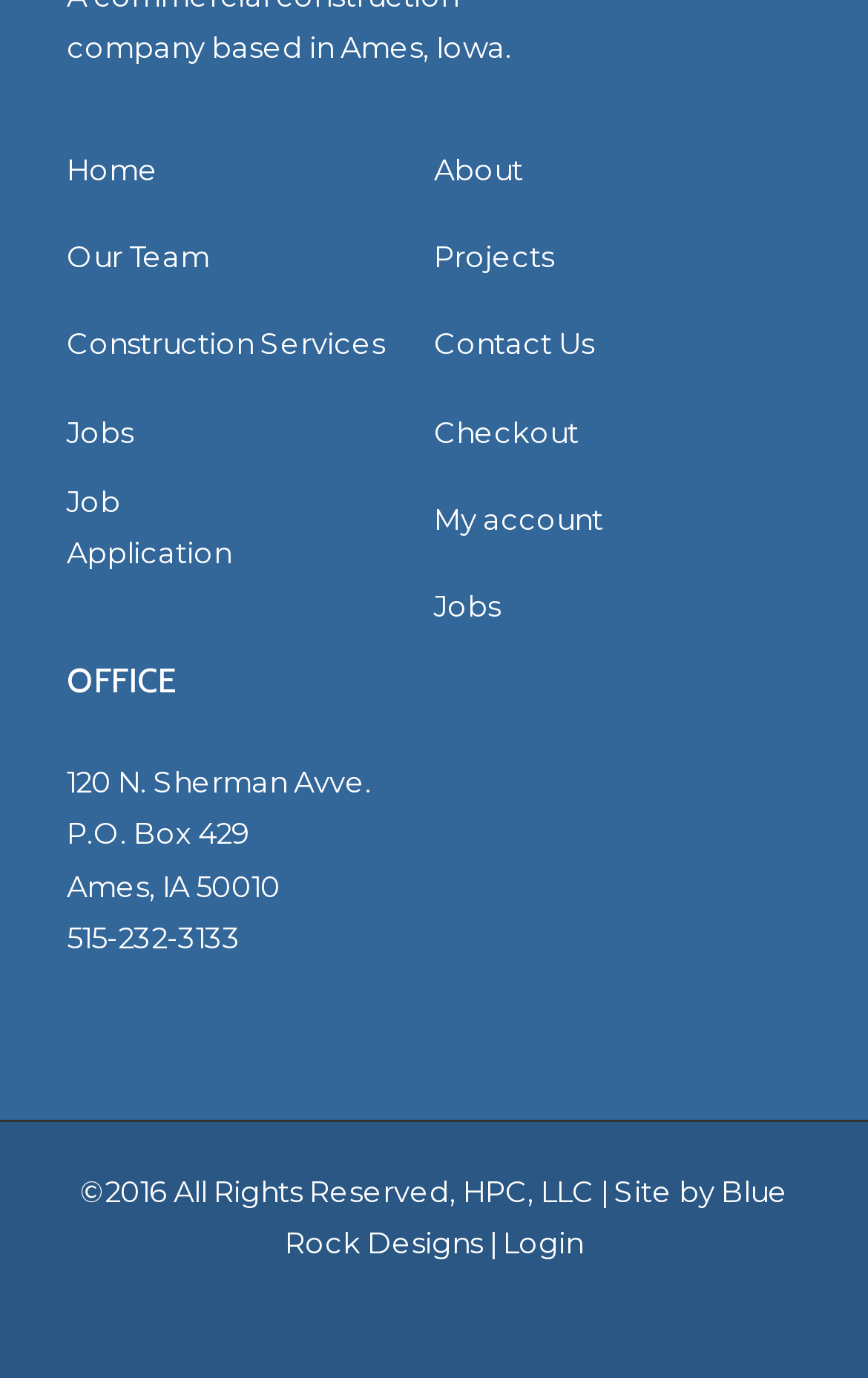Give a one-word or short phrase answer to the question: 
What is the street address of the office?

120 N. Sherman Ave